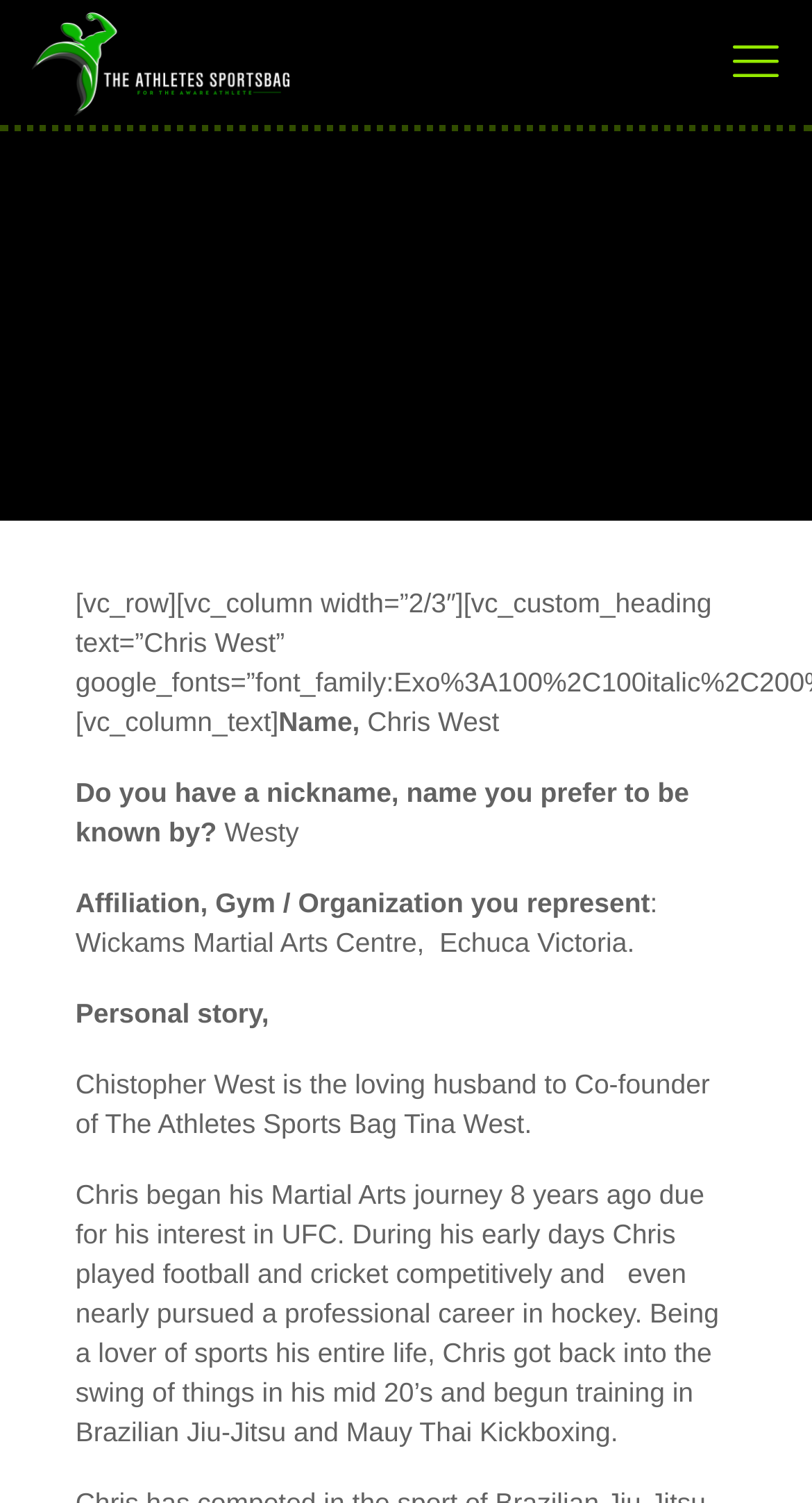What martial arts does Chris West train in?
Based on the image, answer the question with as much detail as possible.

Chris West's personal story mentions that he began training in Brazilian Jiu-Jitsu and Mauy Thai Kickboxing in his mid 20's.